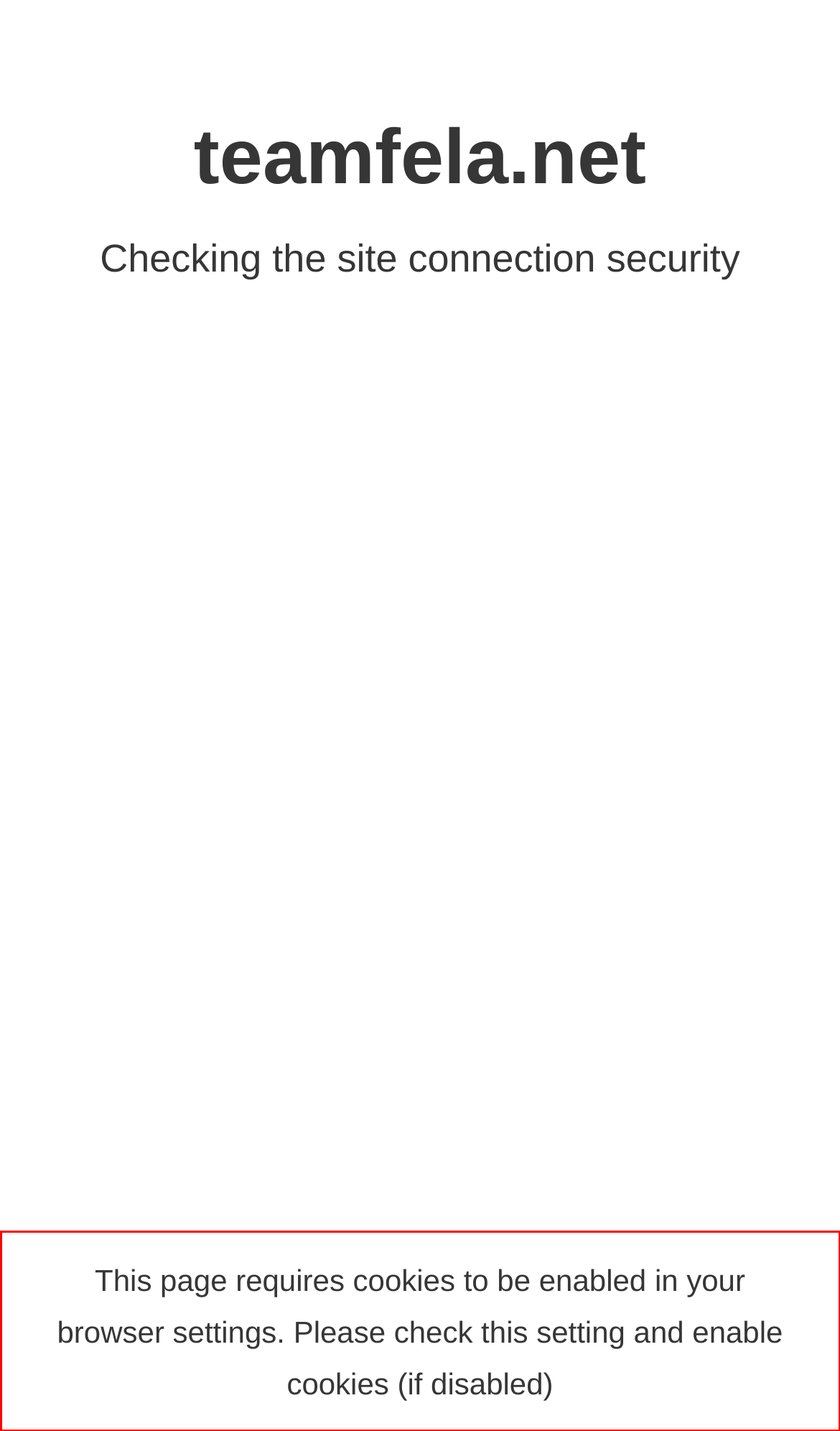Given a webpage screenshot, locate the red bounding box and extract the text content found inside it.

This page requires cookies to be enabled in your browser settings. Please check this setting and enable cookies (if disabled)